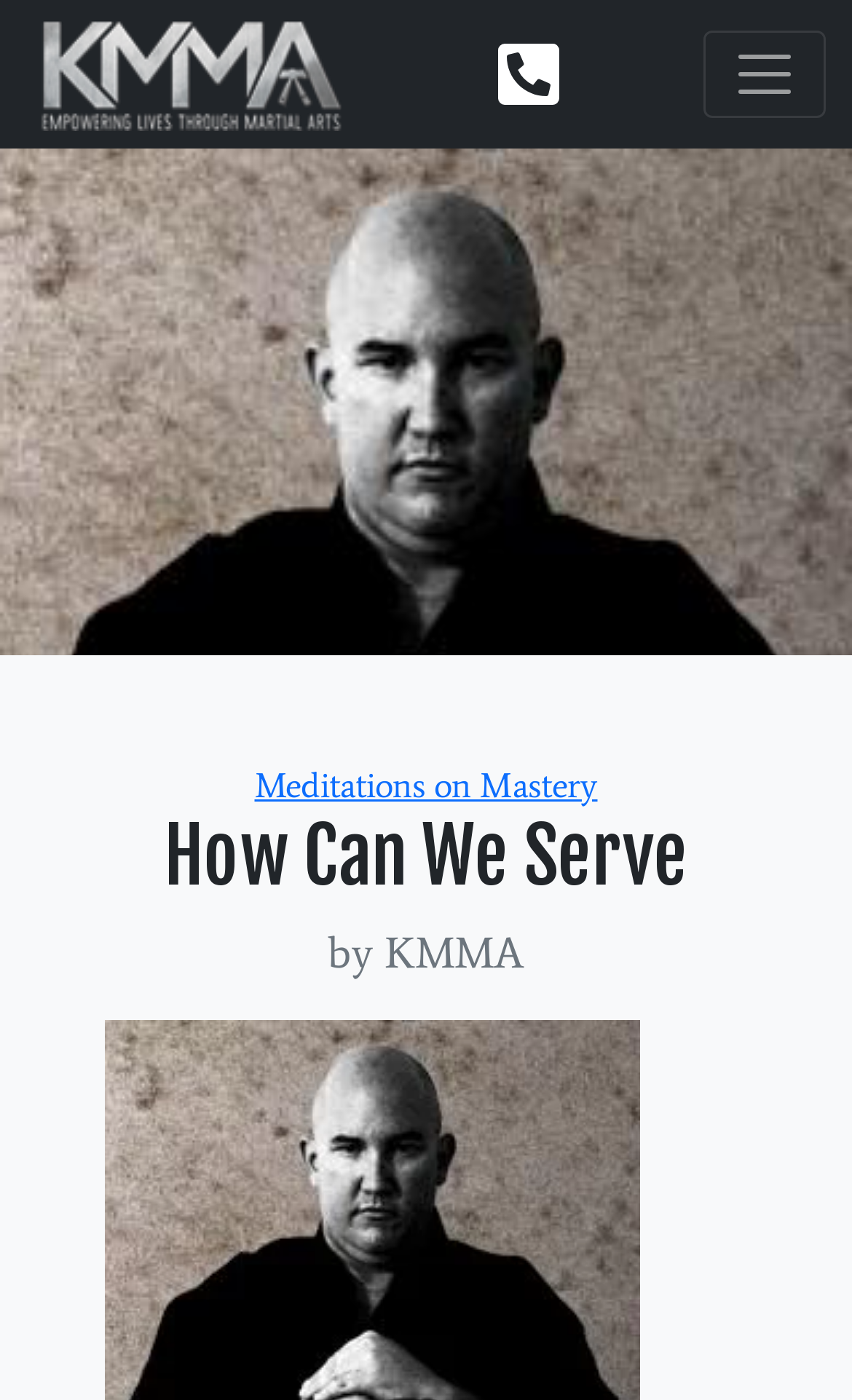What is the author of the blog?
Look at the image and respond with a one-word or short phrase answer.

KMMA